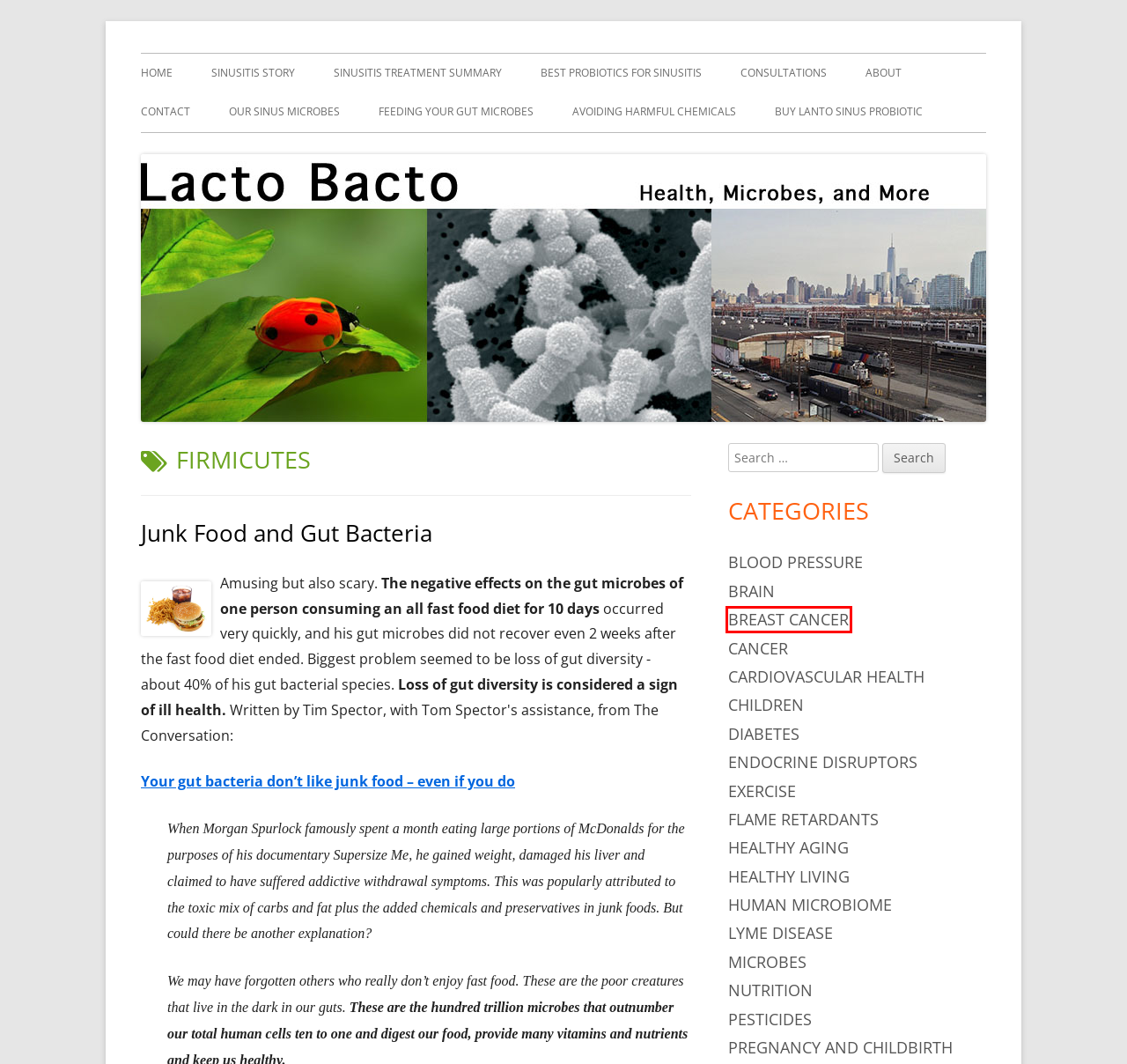Examine the screenshot of the webpage, which includes a red bounding box around an element. Choose the best matching webpage description for the page that will be displayed after clicking the element inside the red bounding box. Here are the candidates:
A. pregnancy and childbirth – Lacto Bacto
B. brain – Lacto Bacto
C. About – Lacto Bacto
D. Exercise – Lacto Bacto
E. Junk Food and Gut Bacteria – Lacto Bacto
F. endocrine disruptors – Lacto Bacto
G. healthy aging – Lacto Bacto
H. breast cancer – Lacto Bacto

H